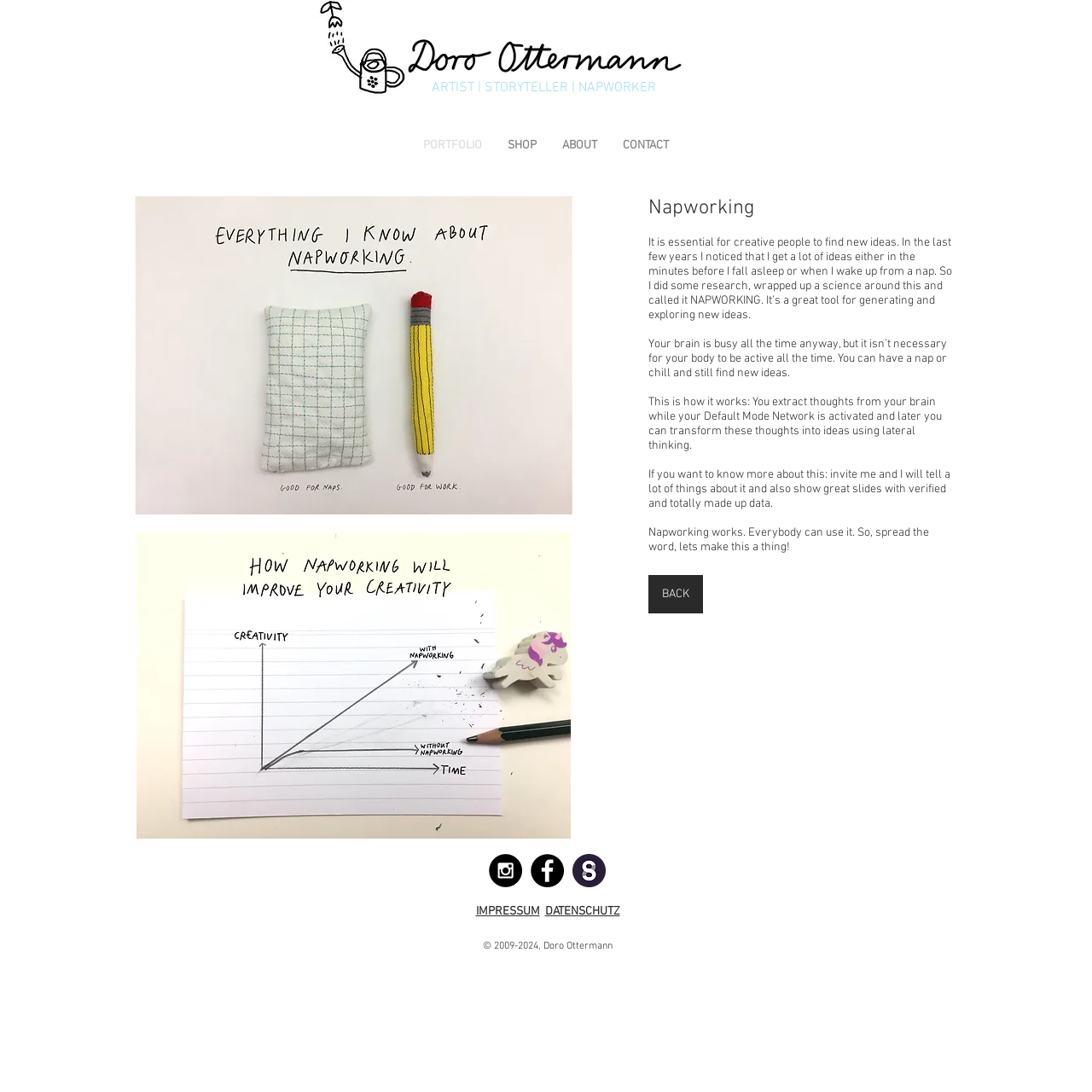Pinpoint the bounding box coordinates of the clickable element to carry out the following instruction: "Visit the Instagram page."

[0.448, 0.782, 0.478, 0.812]